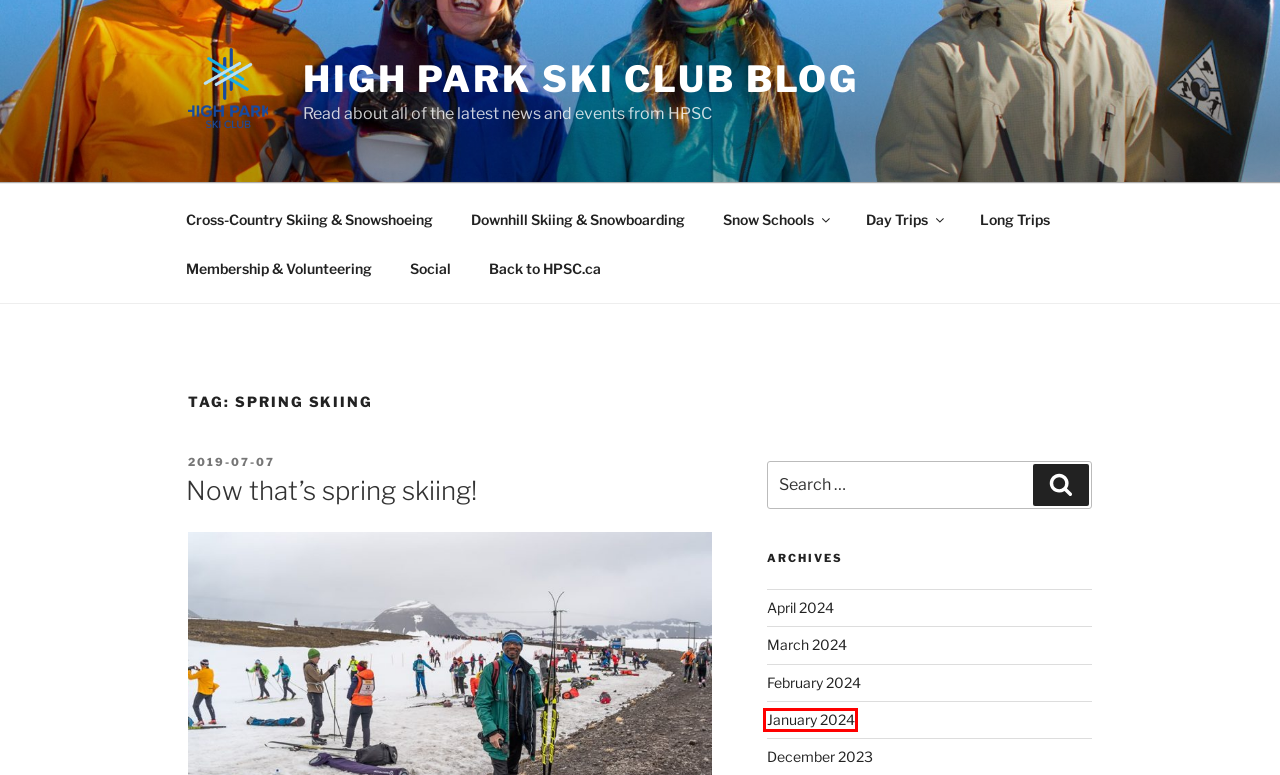Observe the provided screenshot of a webpage with a red bounding box around a specific UI element. Choose the webpage description that best fits the new webpage after you click on the highlighted element. These are your options:
A. March 2020 – High Park Ski Club Blog
B. Membership & Volunteering – High Park Ski Club Blog
C. July 2021 – High Park Ski Club Blog
D. Downhill Skiing & Snowboarding – High Park Ski Club Blog
E. High Park Ski Club Blog – Read about all of the latest news and events from HPSC
F. January 2024 – High Park Ski Club Blog
G. November 2022 – High Park Ski Club Blog
H. March 2022 – High Park Ski Club Blog

F